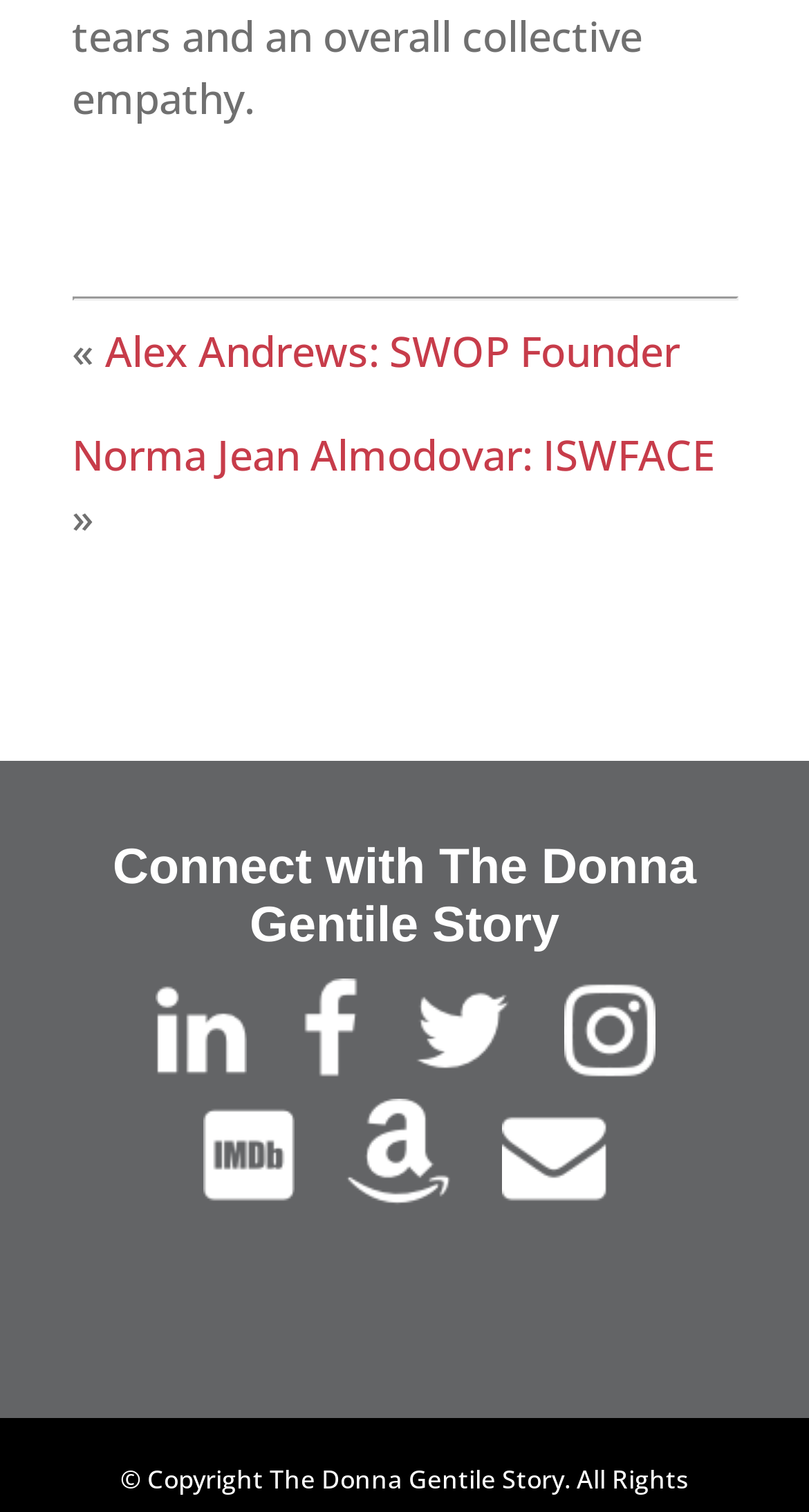Please provide the bounding box coordinates in the format (top-left x, top-left y, bottom-right x, bottom-right y). Remember, all values are floating point numbers between 0 and 1. What is the bounding box coordinate of the region described as: alt="IMDB"

[0.224, 0.77, 0.388, 0.807]